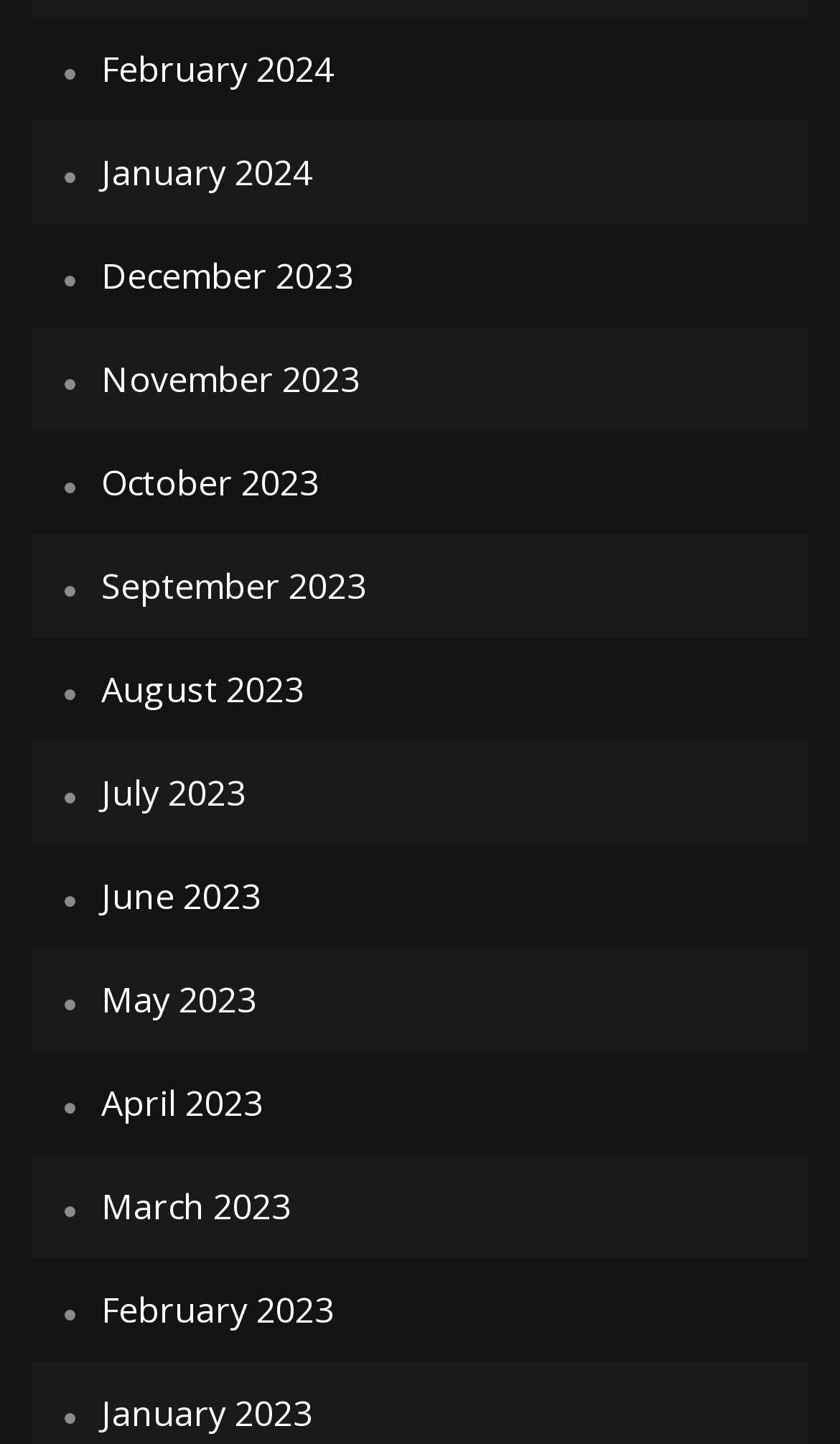What is the most recent month listed?
Look at the image and answer the question with a single word or phrase.

February 2024